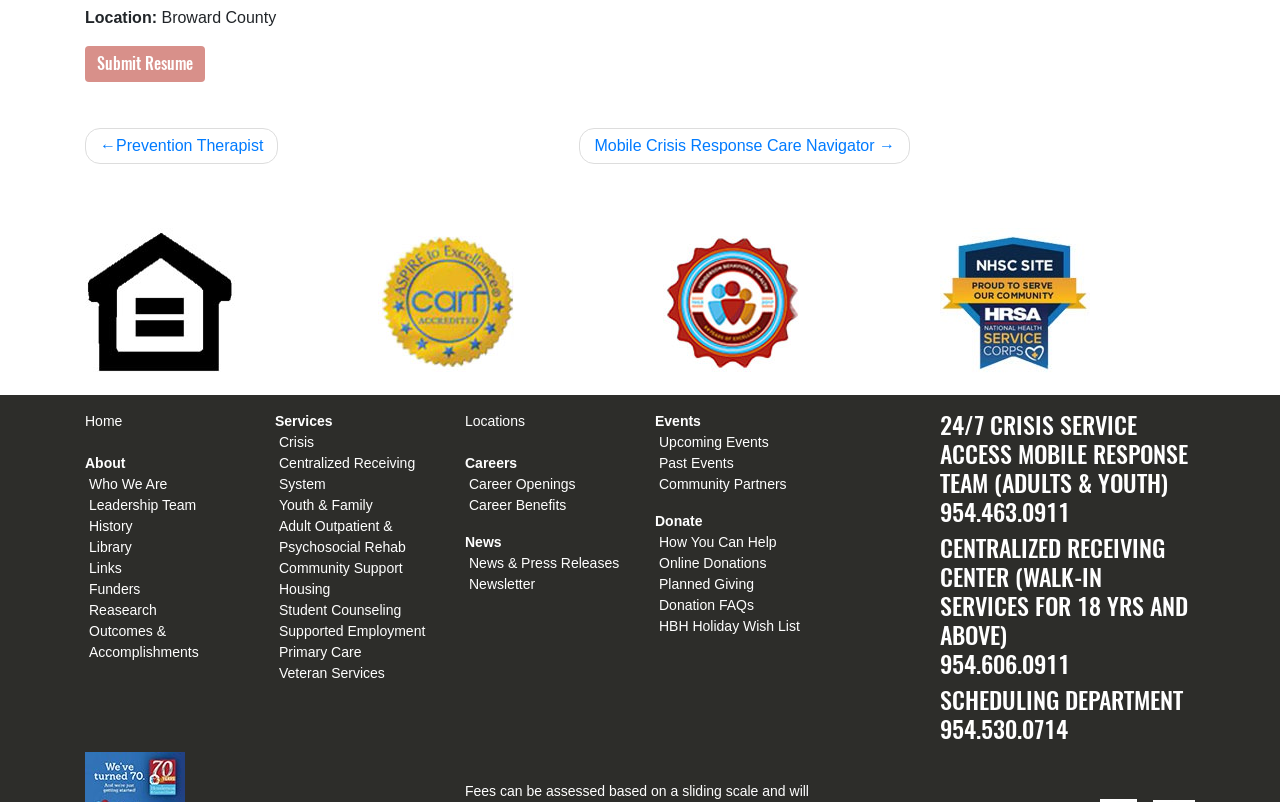Provide the bounding box coordinates for the UI element that is described by this text: "Youth & Family". The coordinates should be in the form of four float numbers between 0 and 1: [left, top, right, bottom].

[0.218, 0.62, 0.291, 0.64]